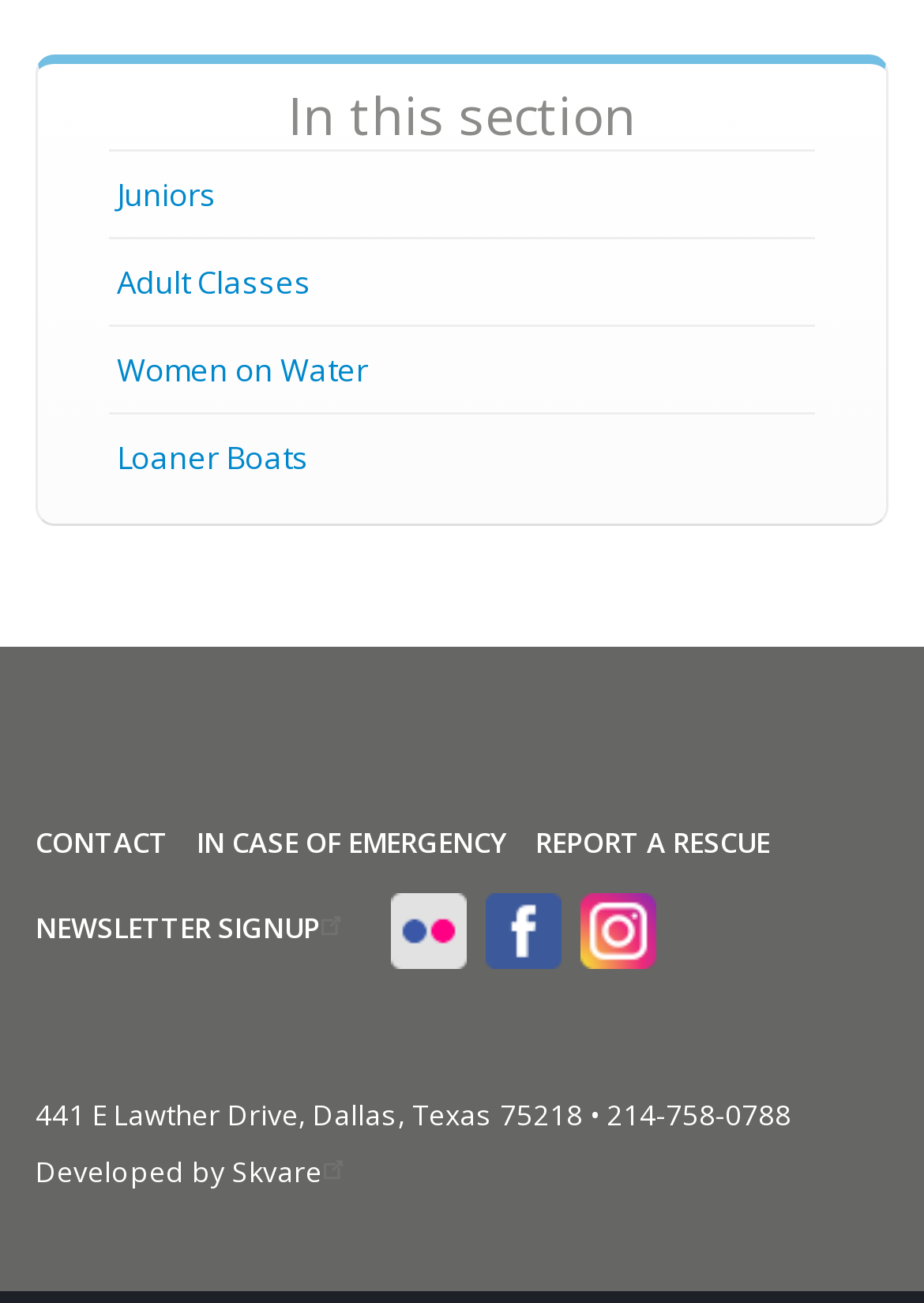Find the bounding box coordinates for the element described here: "Newsletter Signup(link is external)".

[0.038, 0.696, 0.382, 0.725]